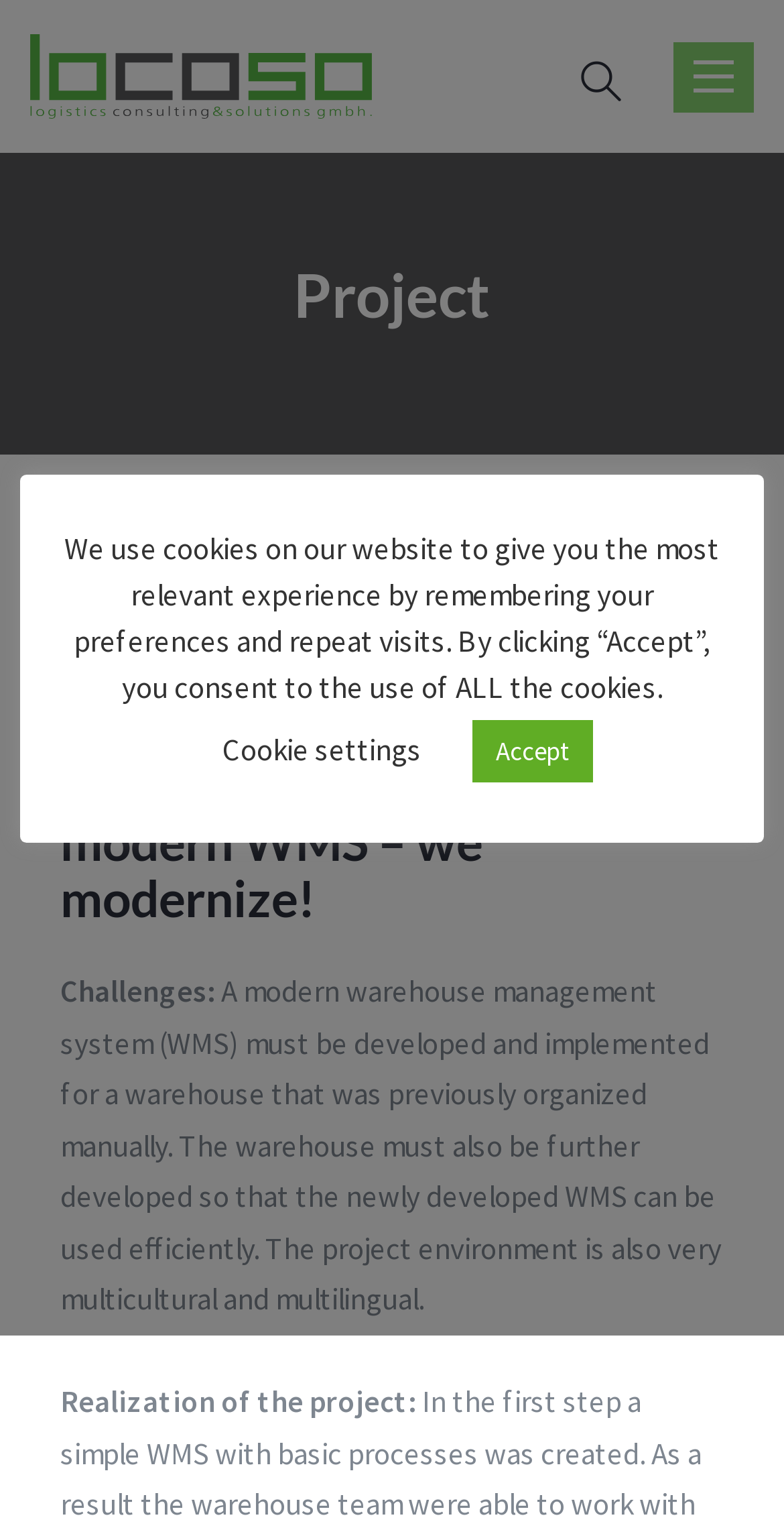What is the name of the company? Look at the image and give a one-word or short phrase answer.

Locoso